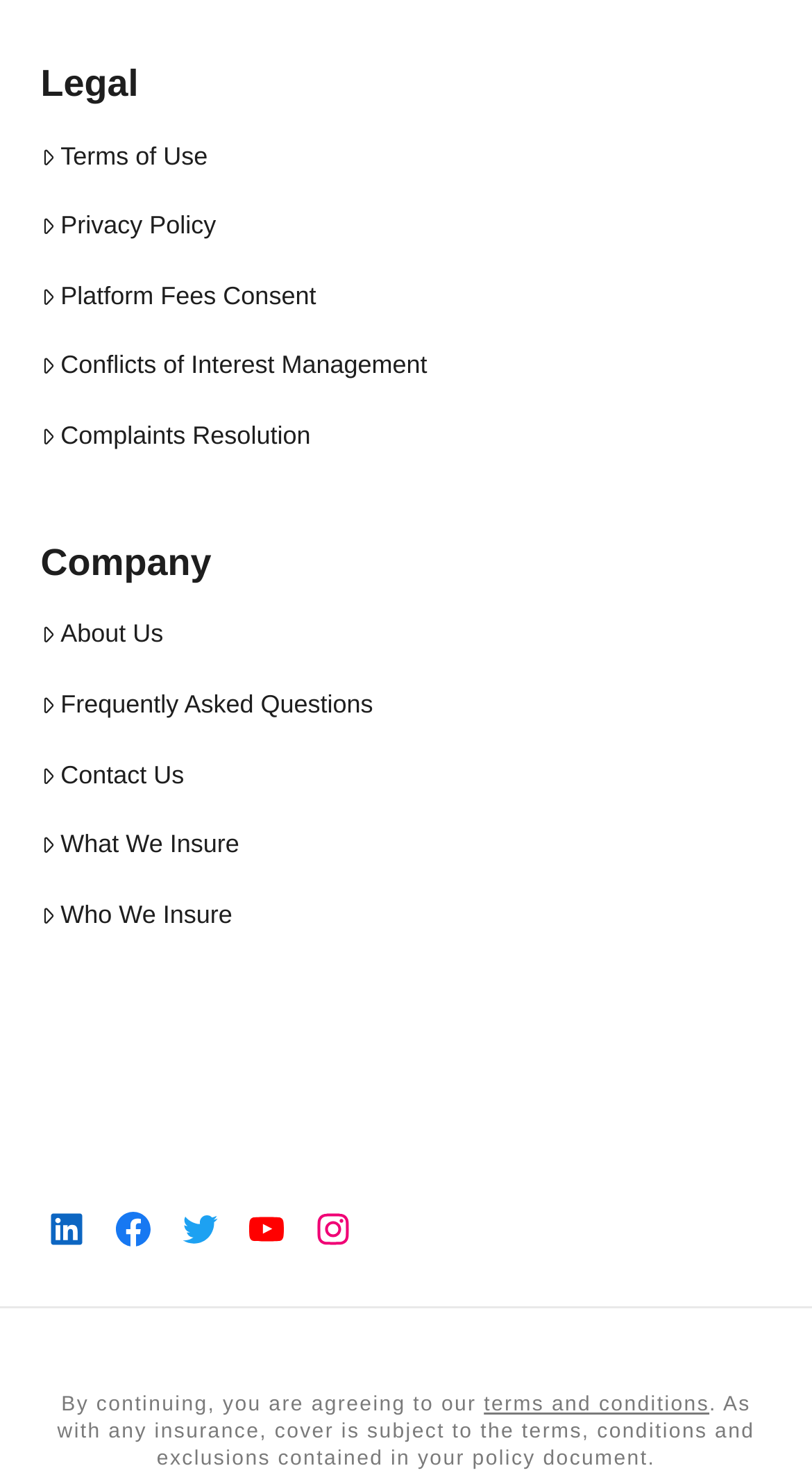Please find the bounding box coordinates of the element's region to be clicked to carry out this instruction: "Read terms and conditions".

[0.596, 0.945, 0.874, 0.96]